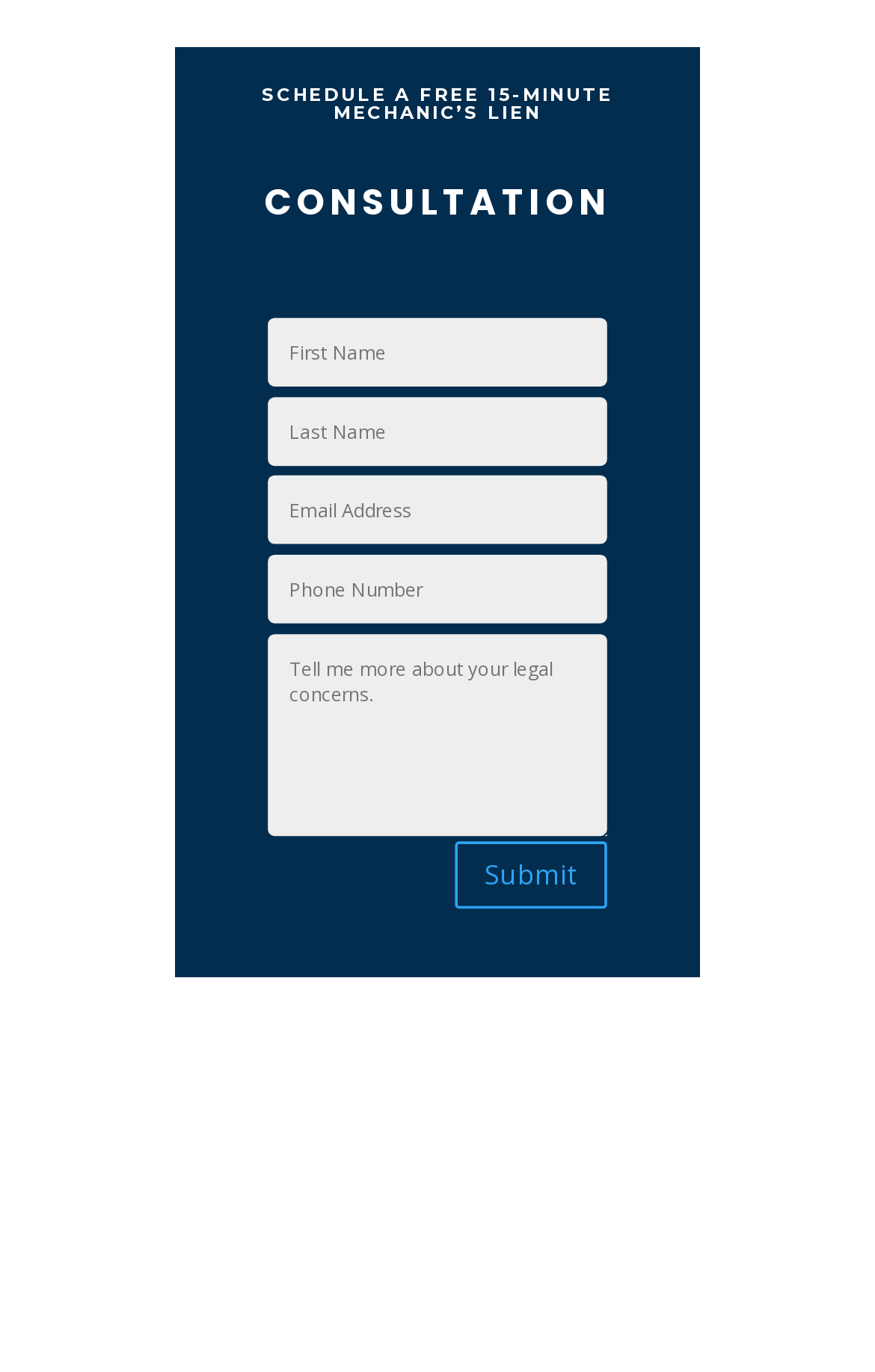What is the position of the button? Analyze the screenshot and reply with just one word or a short phrase.

Below the textboxes